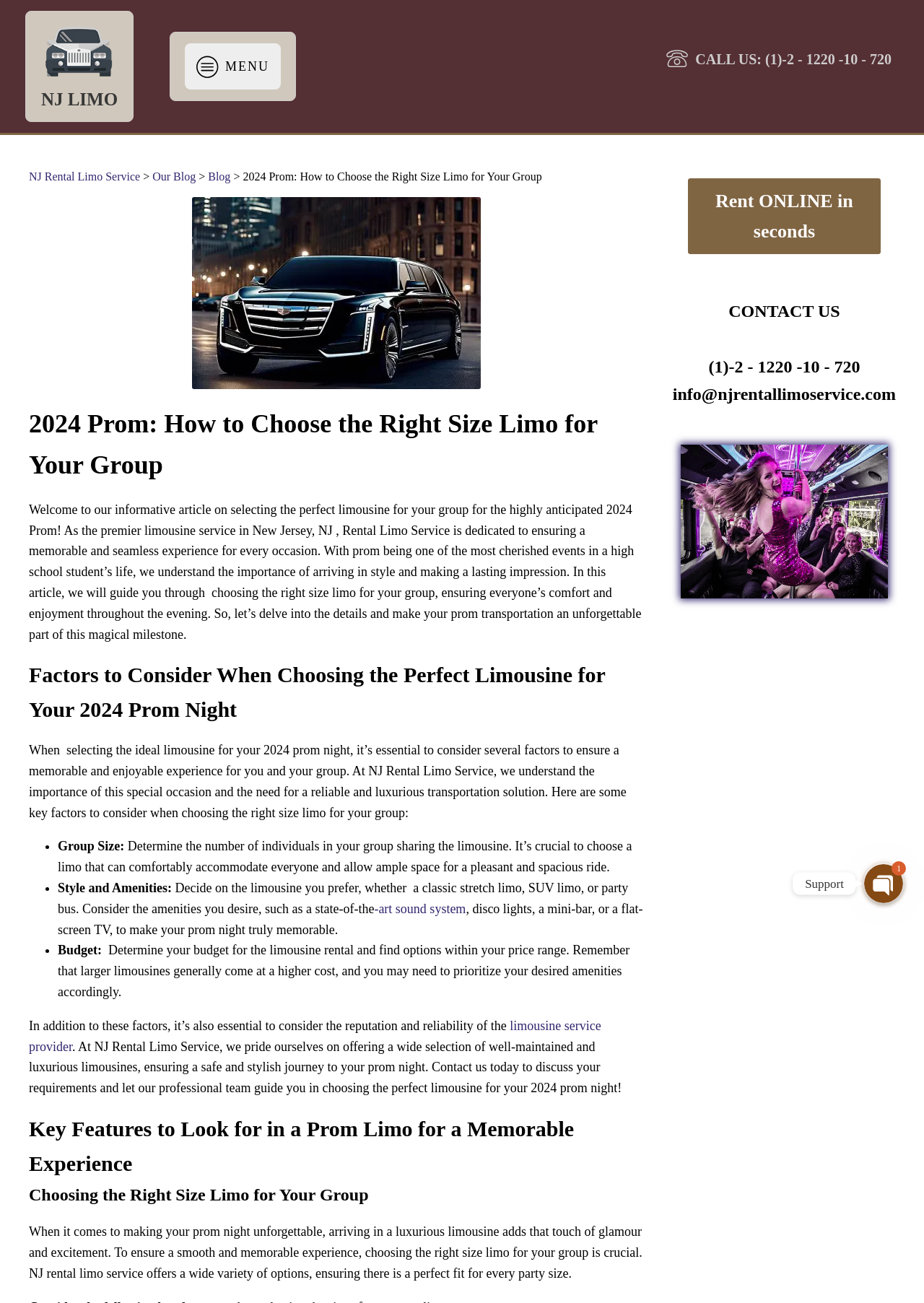Please provide a one-word or phrase answer to the question: 
What are the factors to consider when choosing a limo for prom?

Group size, style and amenities, budget